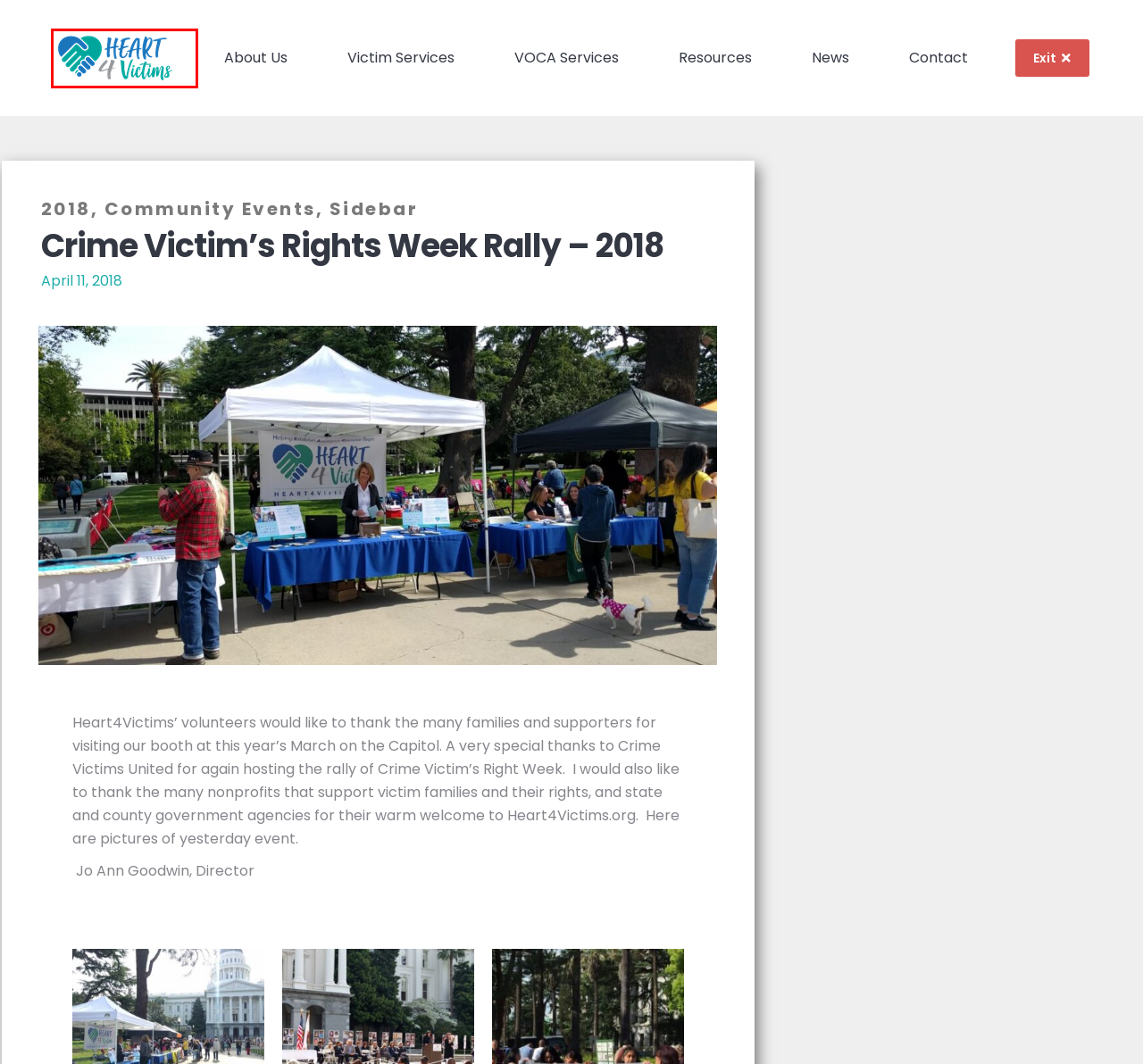With the provided screenshot showing a webpage and a red bounding box, determine which webpage description best fits the new page that appears after clicking the element inside the red box. Here are the options:
A. VOCA – HEART4Victims
B. News – HEART4Victims
C. Community Events – HEART4Victims
D. HEART4Victims – Helping Establish Assistance Resource Team
E. April 11, 2018 – HEART4Victims
F. Local Resources with Map – HEART4Victims
G. Sidebar – HEART4Victims
H. 2018 – HEART4Victims

D